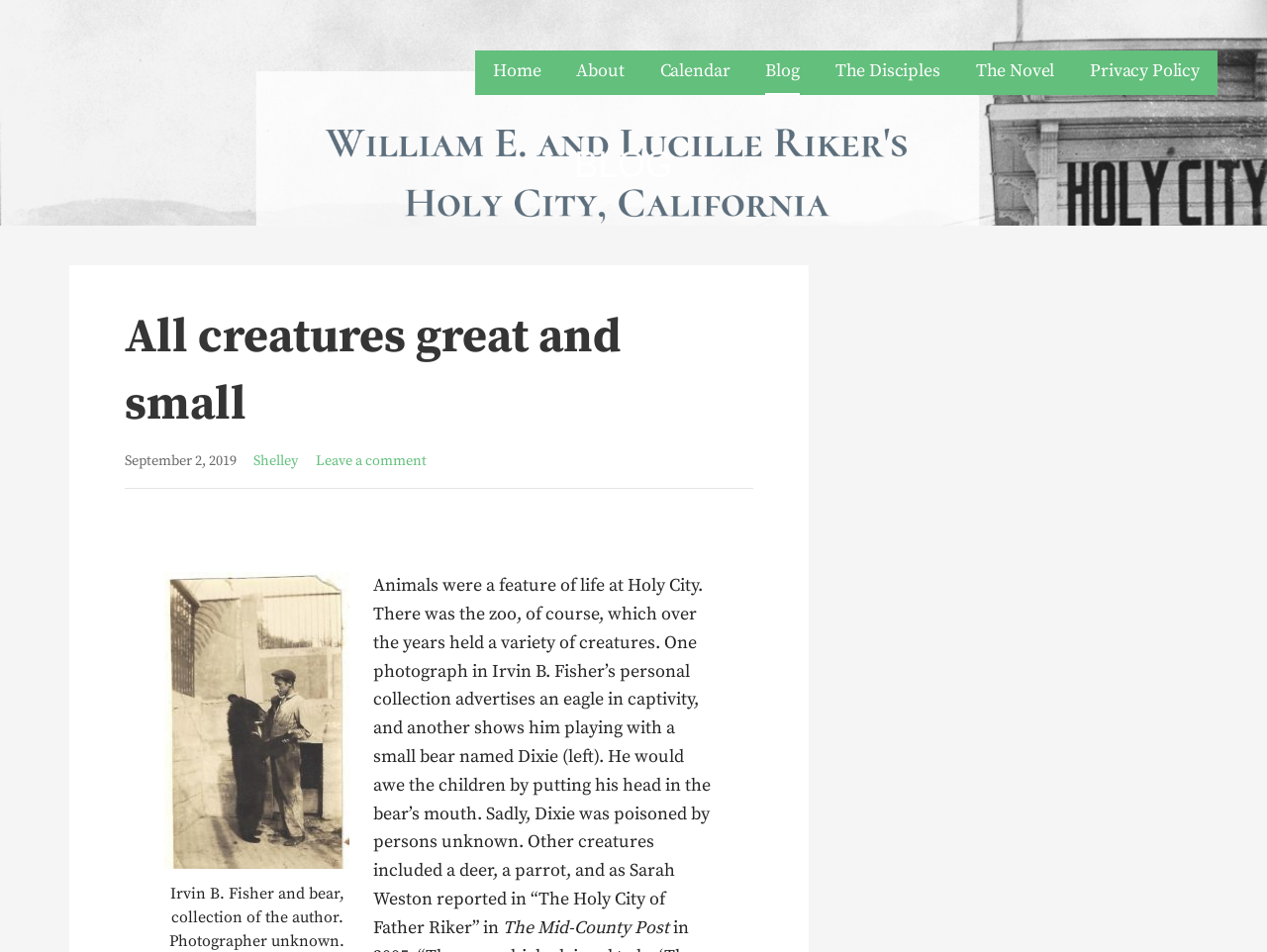Determine the bounding box coordinates of the clickable region to carry out the instruction: "Click on the 'Home' link".

[0.389, 0.053, 0.427, 0.1]